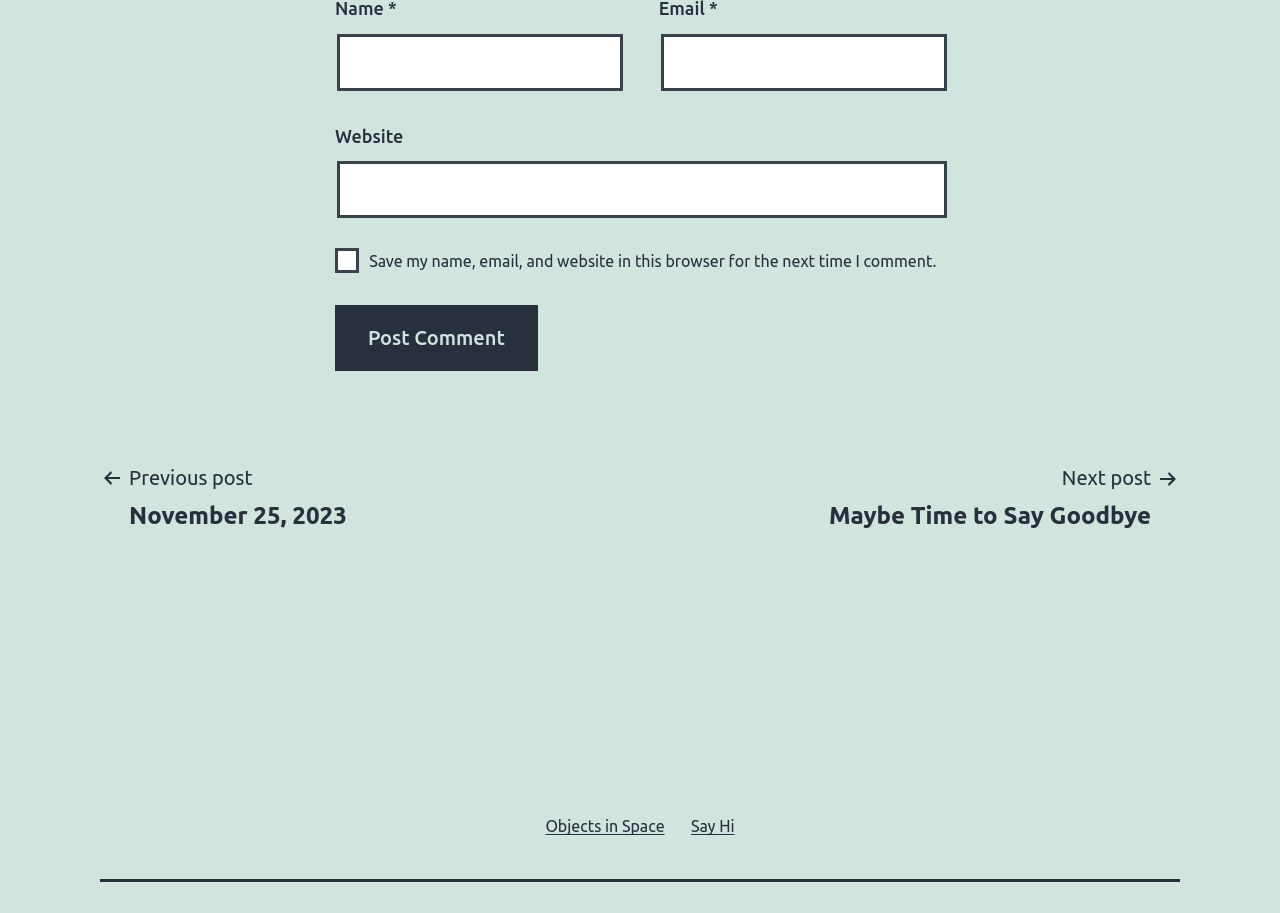Provide the bounding box for the UI element matching this description: "parent_node: Name * name="author"".

[0.263, 0.037, 0.487, 0.099]